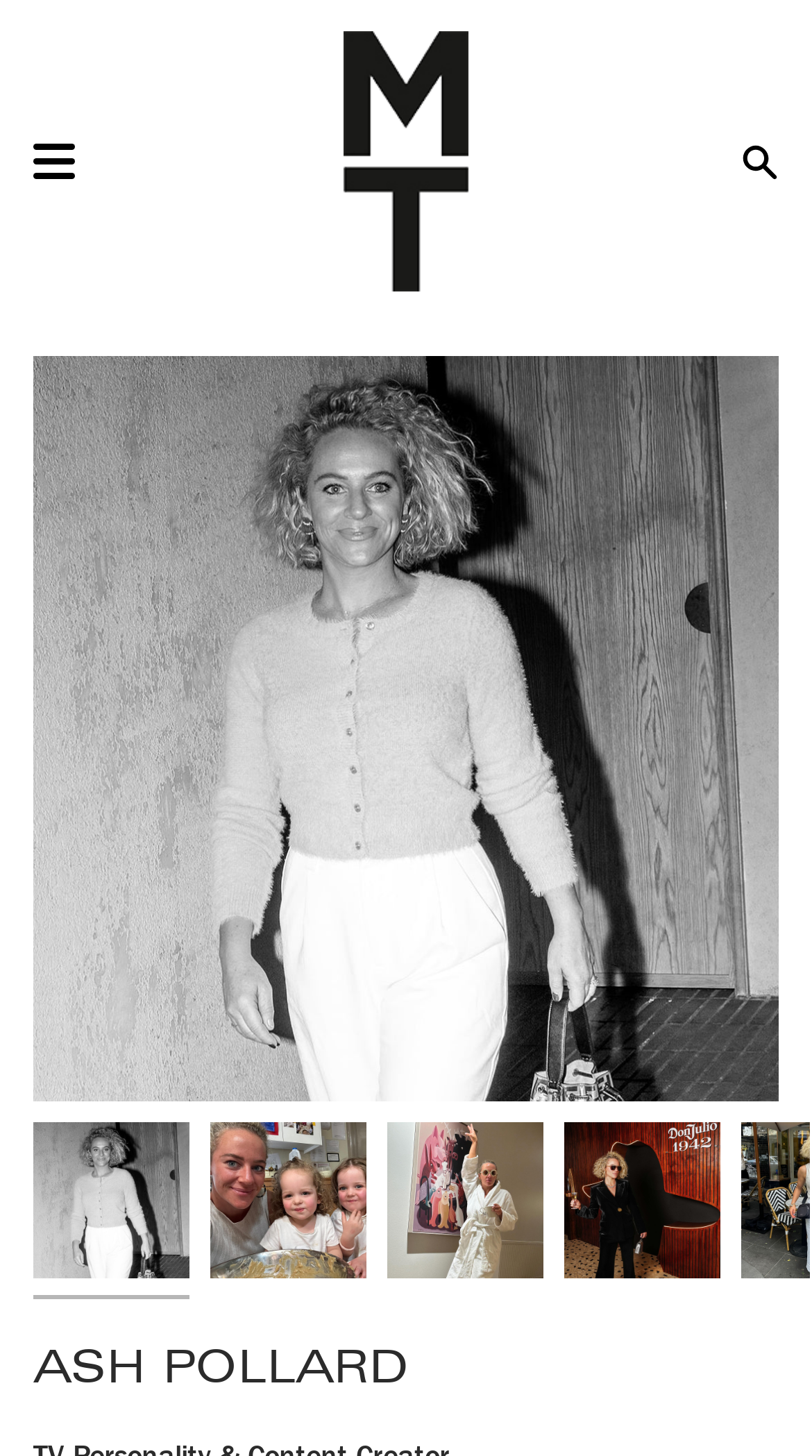Please answer the following question using a single word or phrase: What is the purpose of the 'Show menu' button?

To show a menu